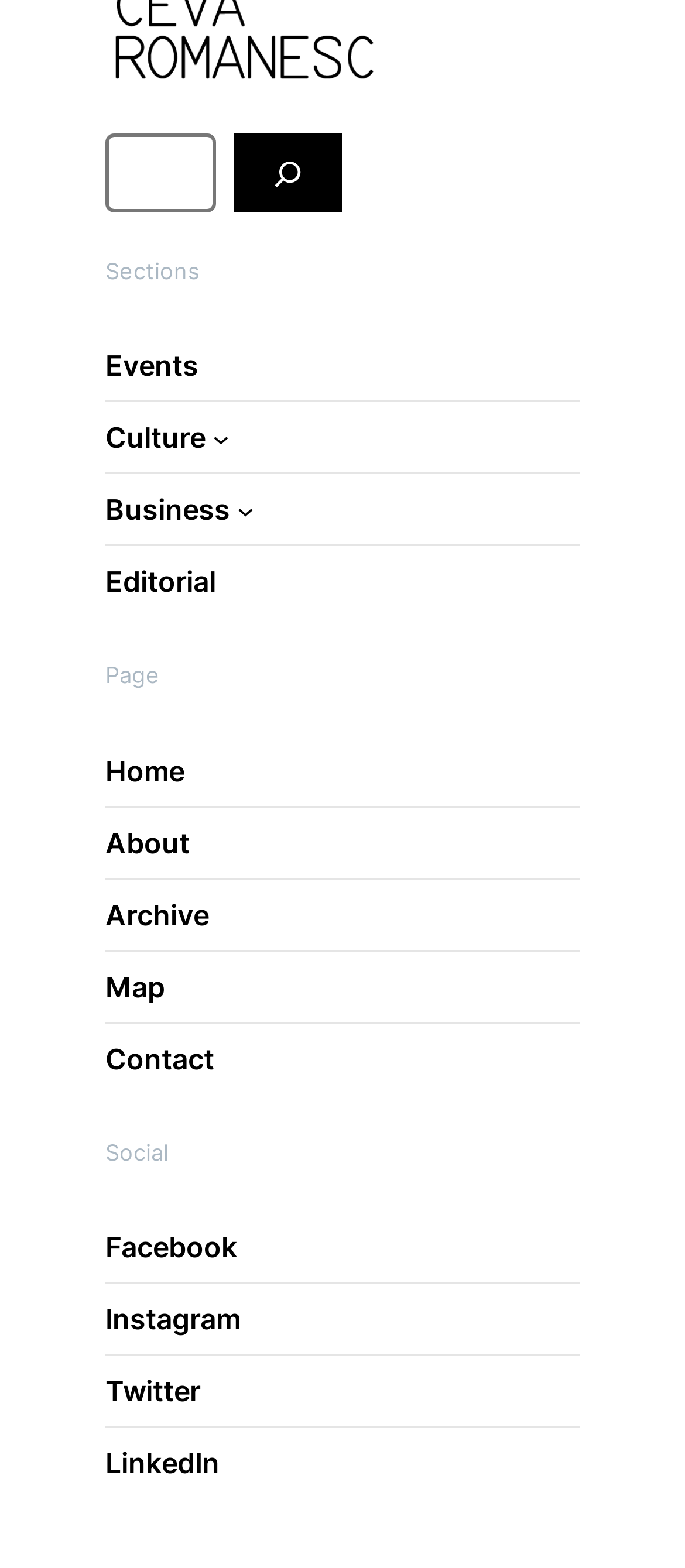What is the last link in the 'Top 2' navigation section?
Using the image as a reference, answer the question with a short word or phrase.

Contact